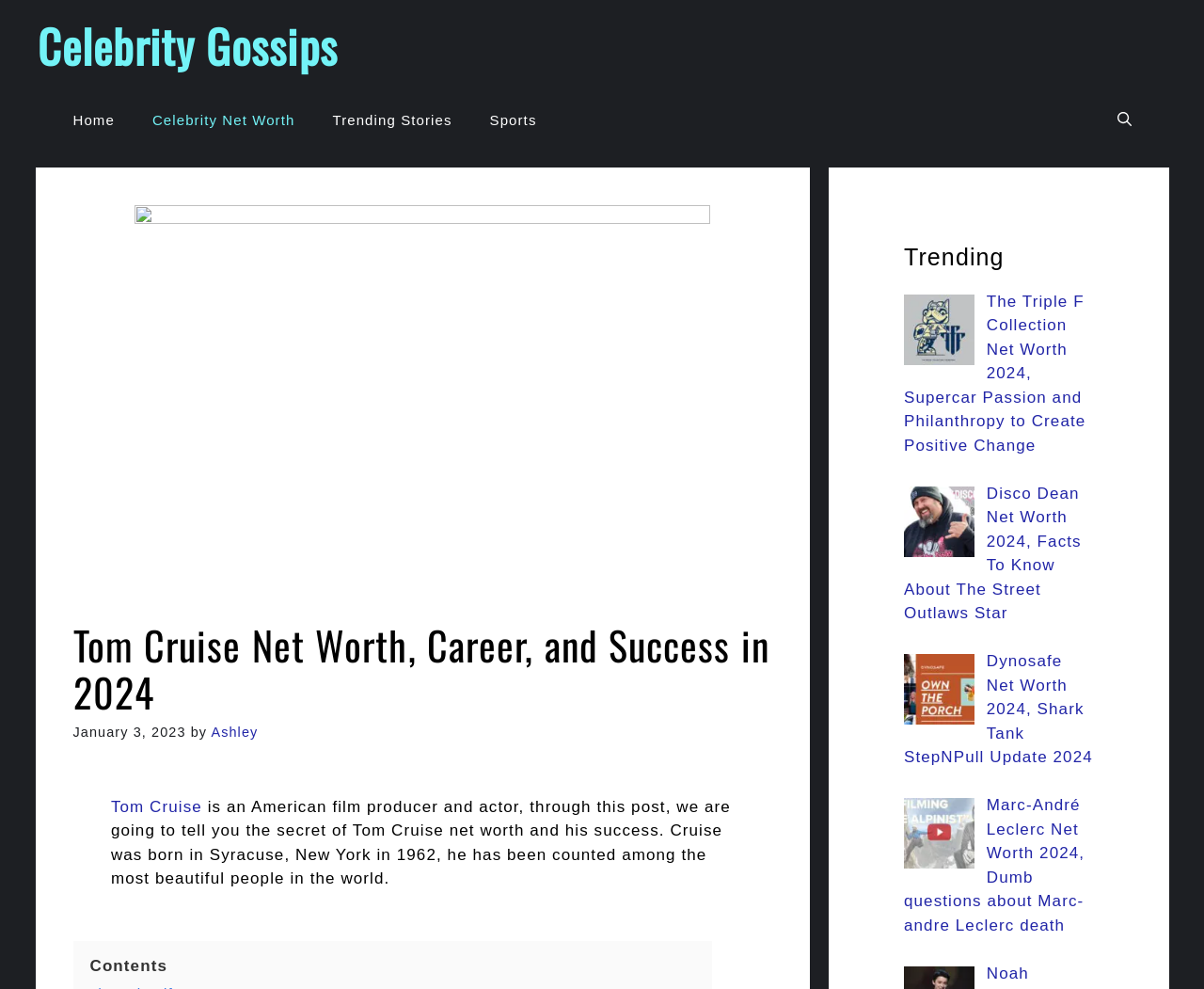Respond concisely with one word or phrase to the following query:
What is the date of the article?

January 3, 2023